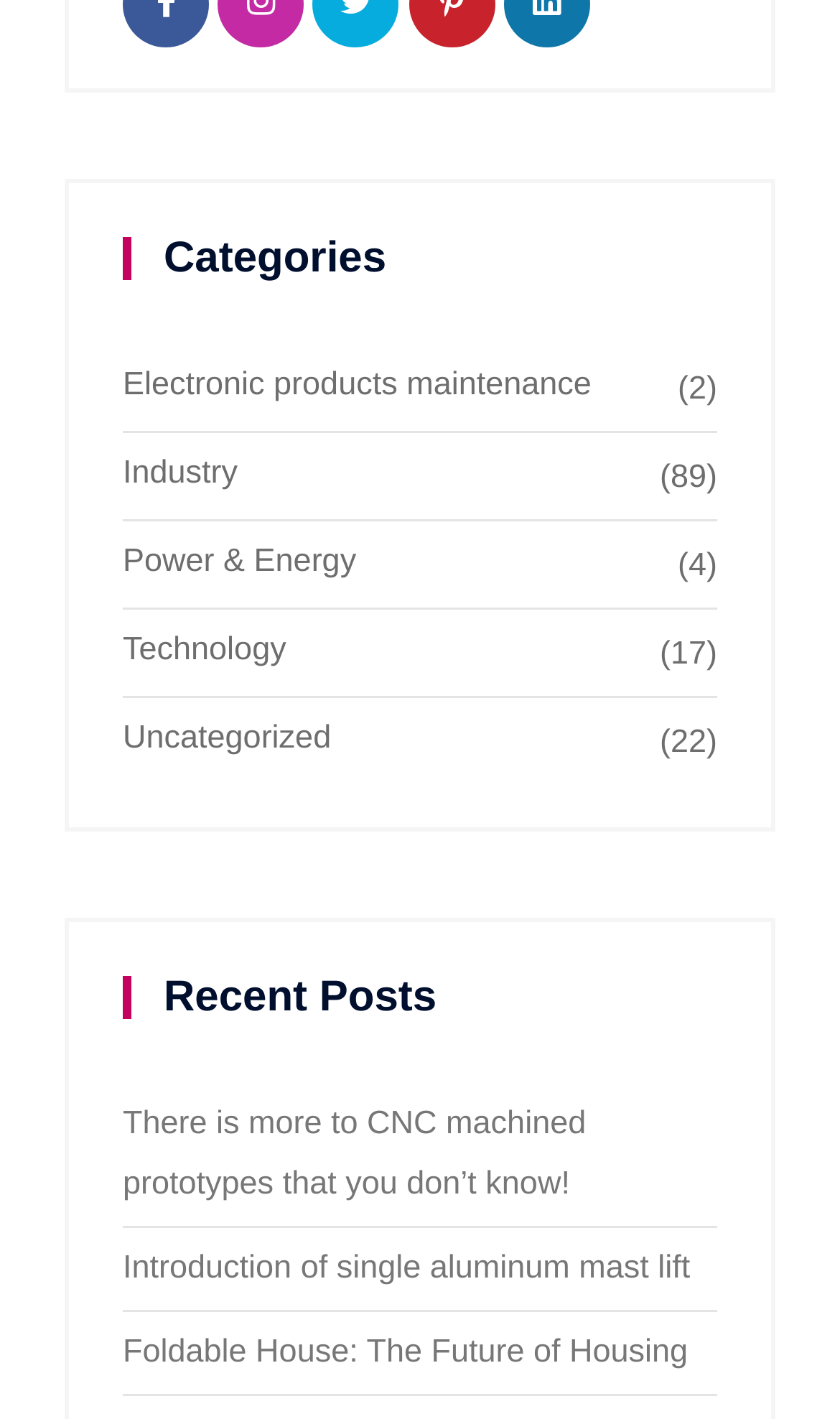Please locate the bounding box coordinates for the element that should be clicked to achieve the following instruction: "Learn about Foldable House: The Future of Housing". Ensure the coordinates are given as four float numbers between 0 and 1, i.e., [left, top, right, bottom].

[0.146, 0.94, 0.819, 0.966]